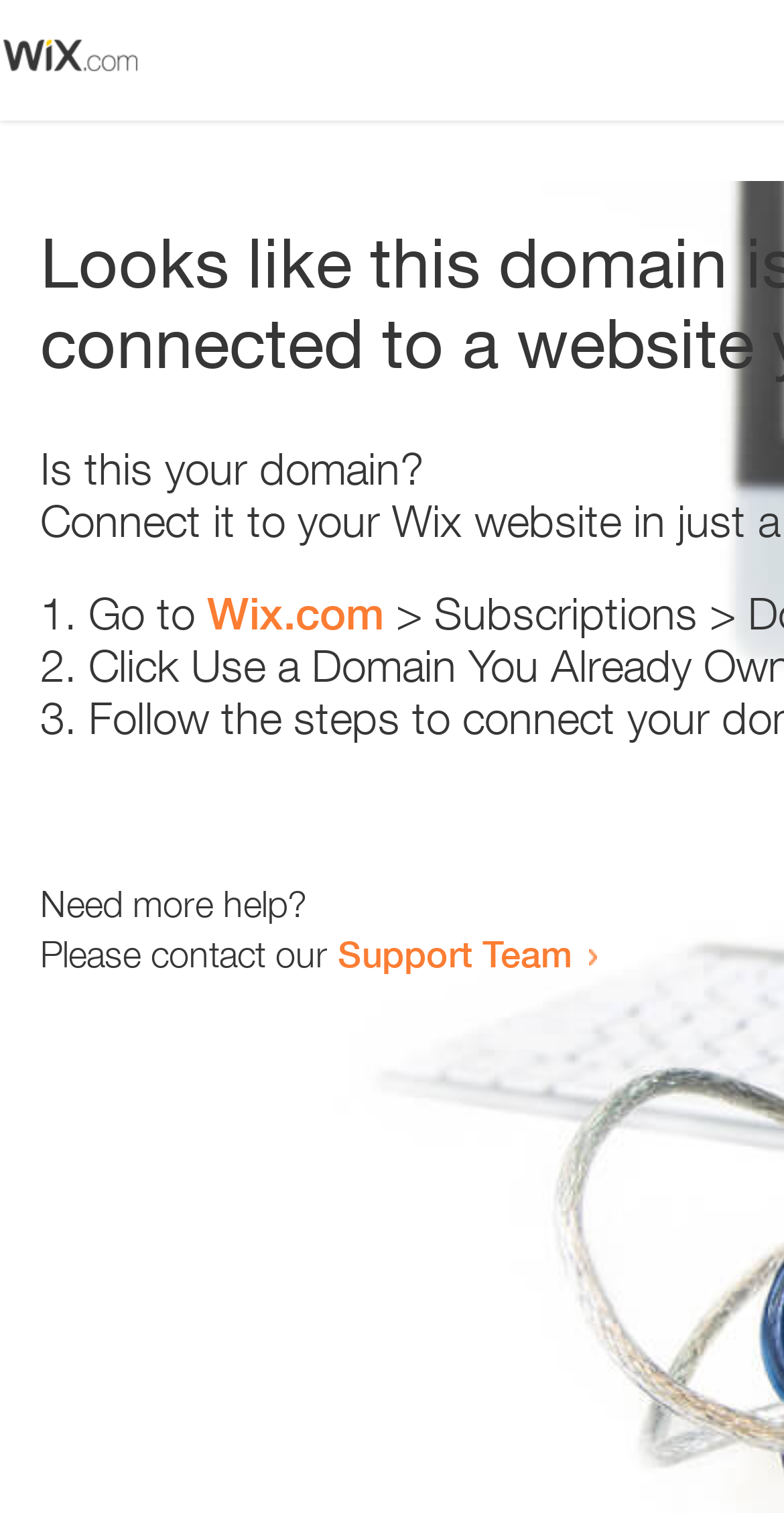How many steps are provided?
Please look at the screenshot and answer using one word or phrase.

3